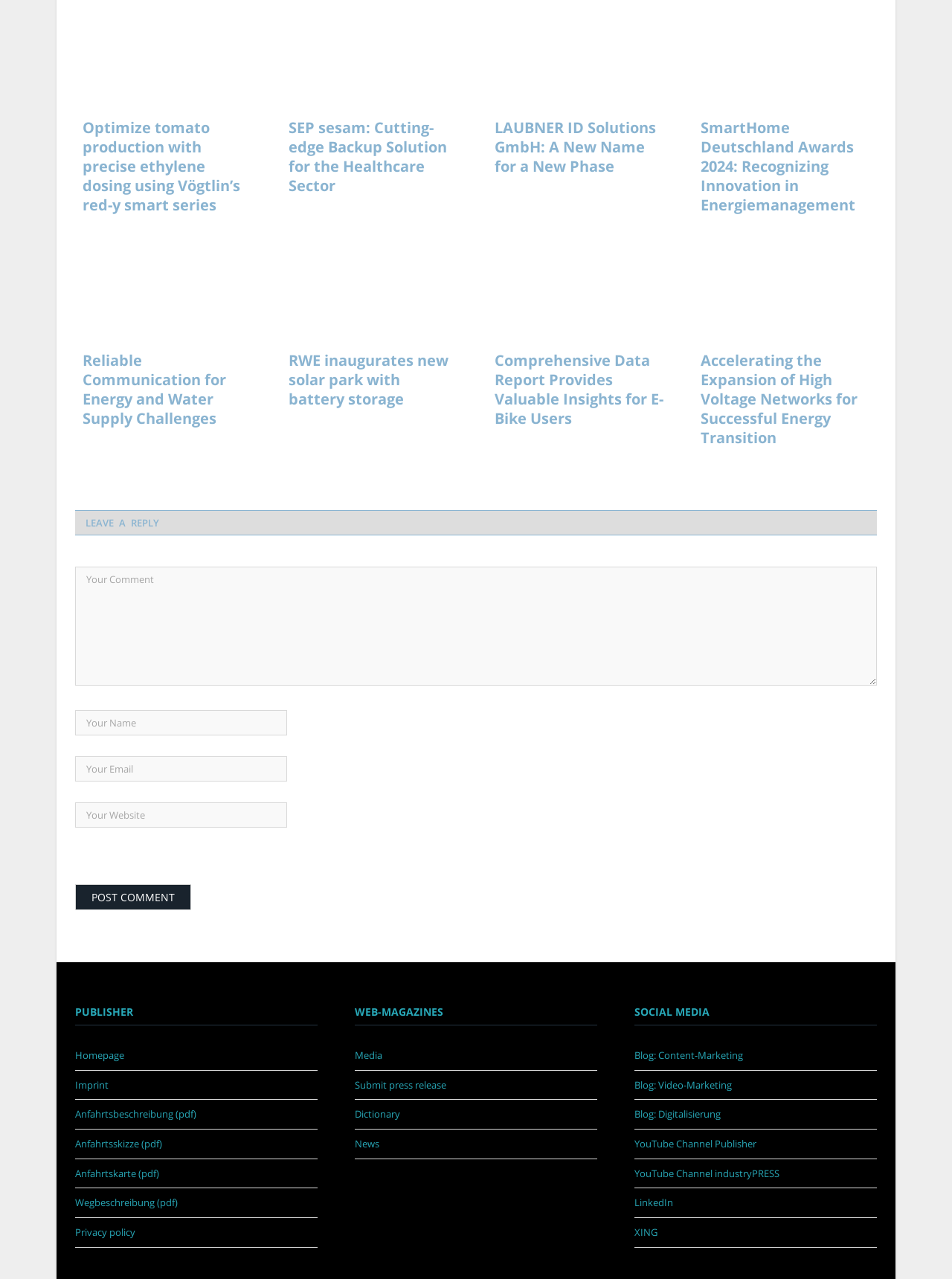Locate and provide the bounding box coordinates for the HTML element that matches this description: "News".

[0.373, 0.889, 0.398, 0.899]